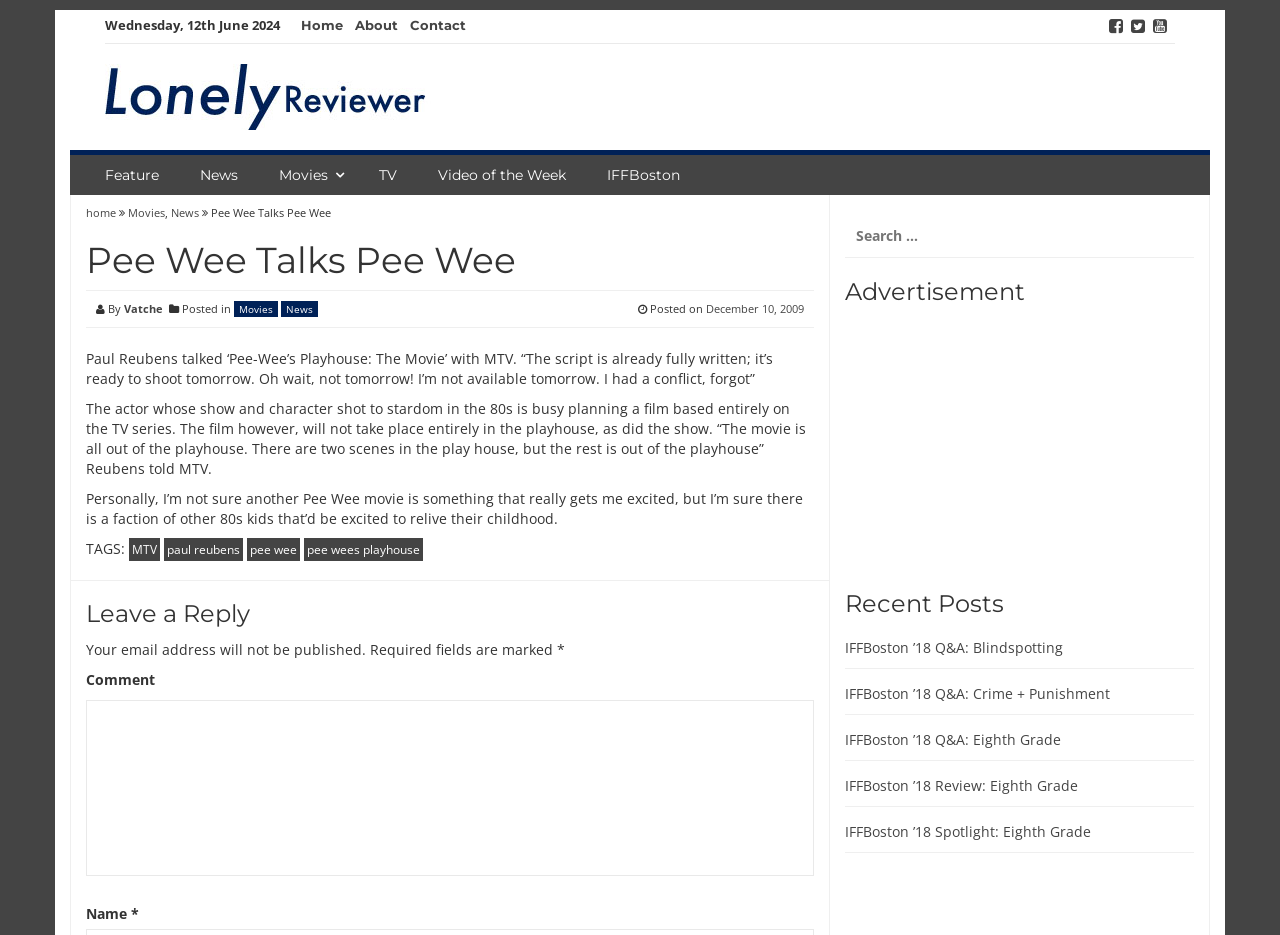Please analyze the image and provide a thorough answer to the question:
What is the title of the movie mentioned in the article?

I found the title of the movie by reading the text 'Paul Reubens talked ‘Pee-Wee’s Playhouse: The Movie’ with MTV' in the article section.